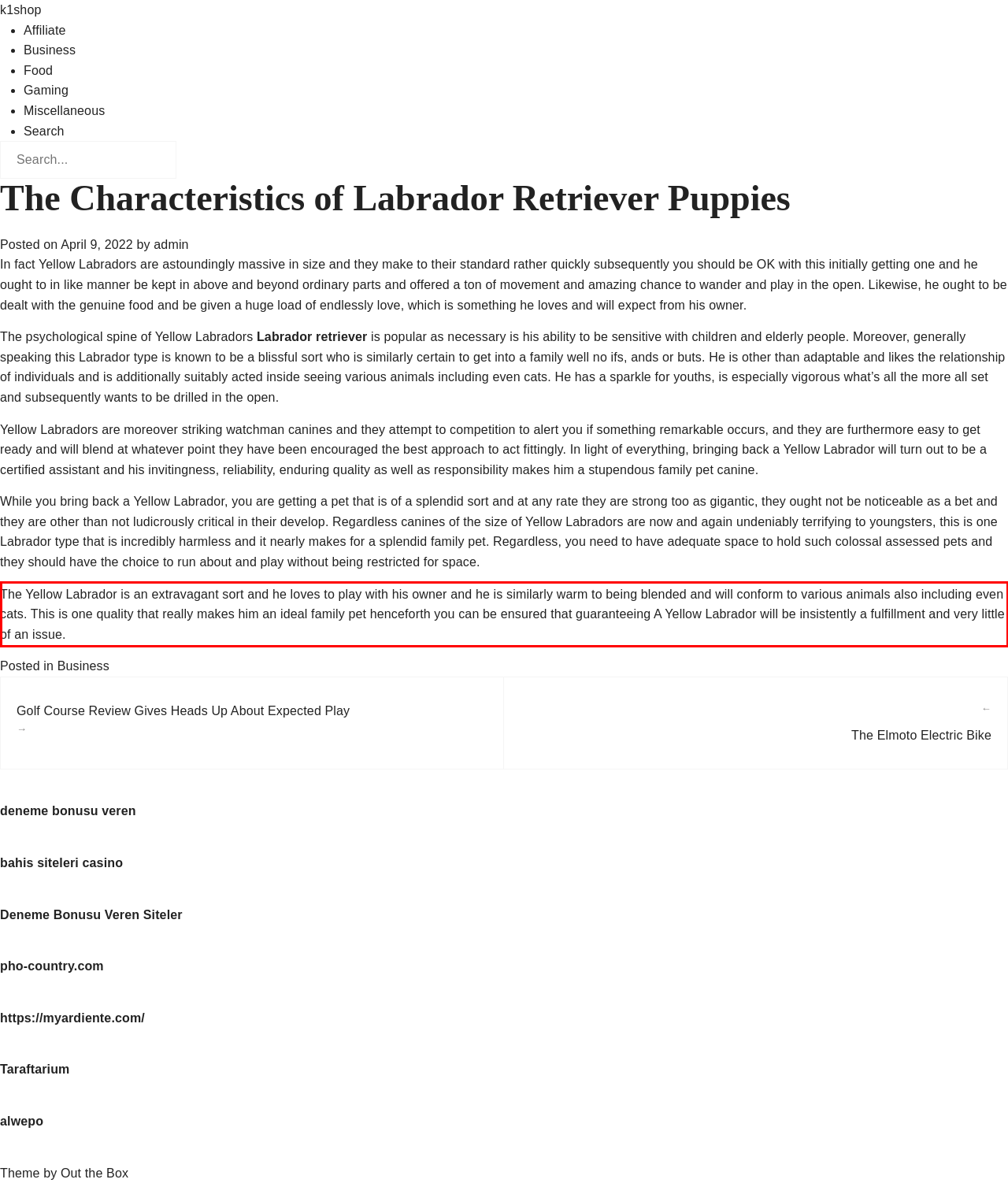From the screenshot of the webpage, locate the red bounding box and extract the text contained within that area.

The Yellow Labrador is an extravagant sort and he loves to play with his owner and he is similarly warm to being blended and will conform to various animals also including even cats. This is one quality that really makes him an ideal family pet henceforth you can be ensured that guaranteeing A Yellow Labrador will be insistently a fulfillment and very little of an issue.